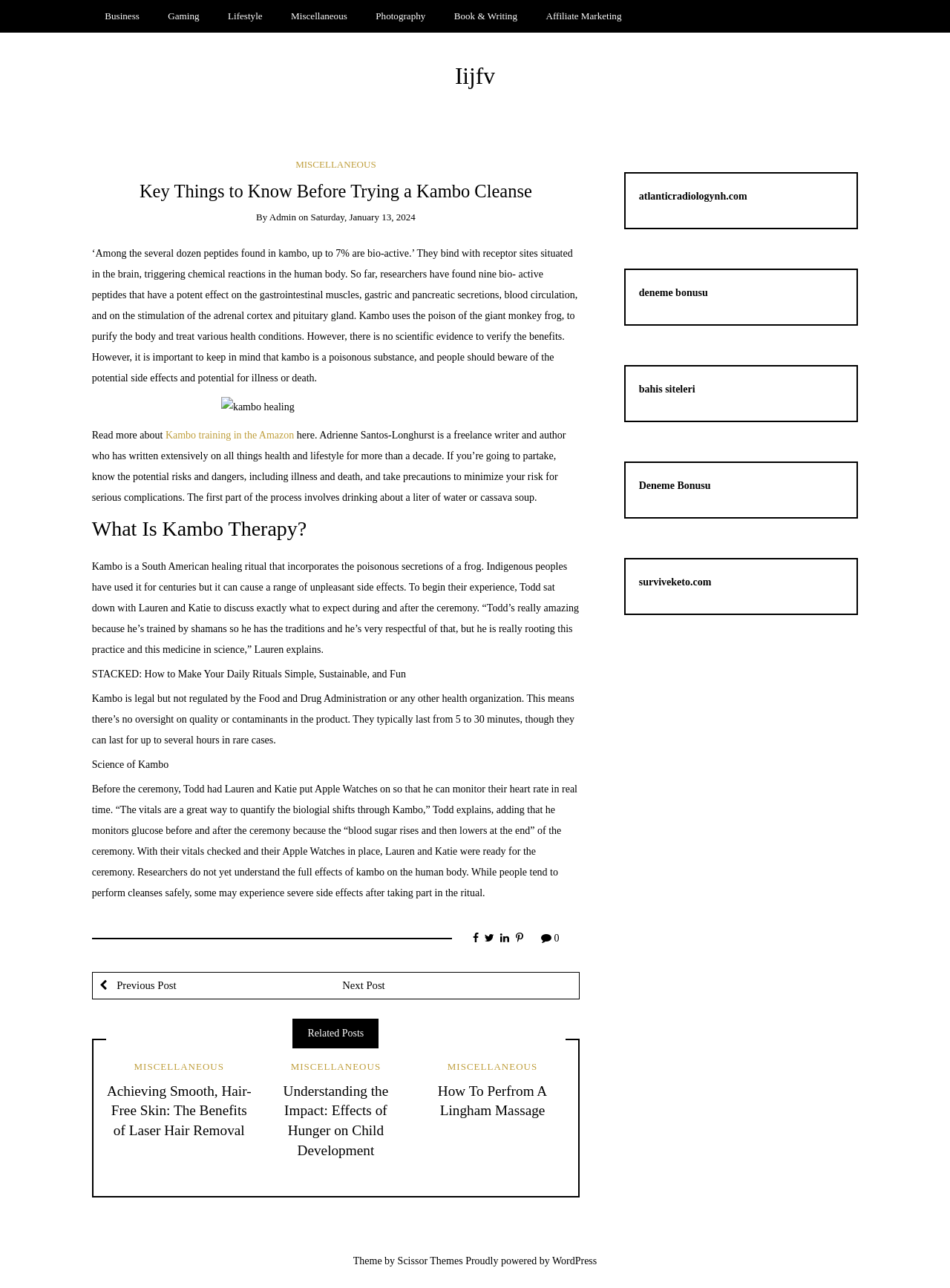Examine the image carefully and respond to the question with a detailed answer: 
What is the name of the frog used in Kambo therapy?

I found the answer by reading the article, which mentions that Kambo uses 'the poison of the giant monkey frog, to purify the body and treat various health conditions'.